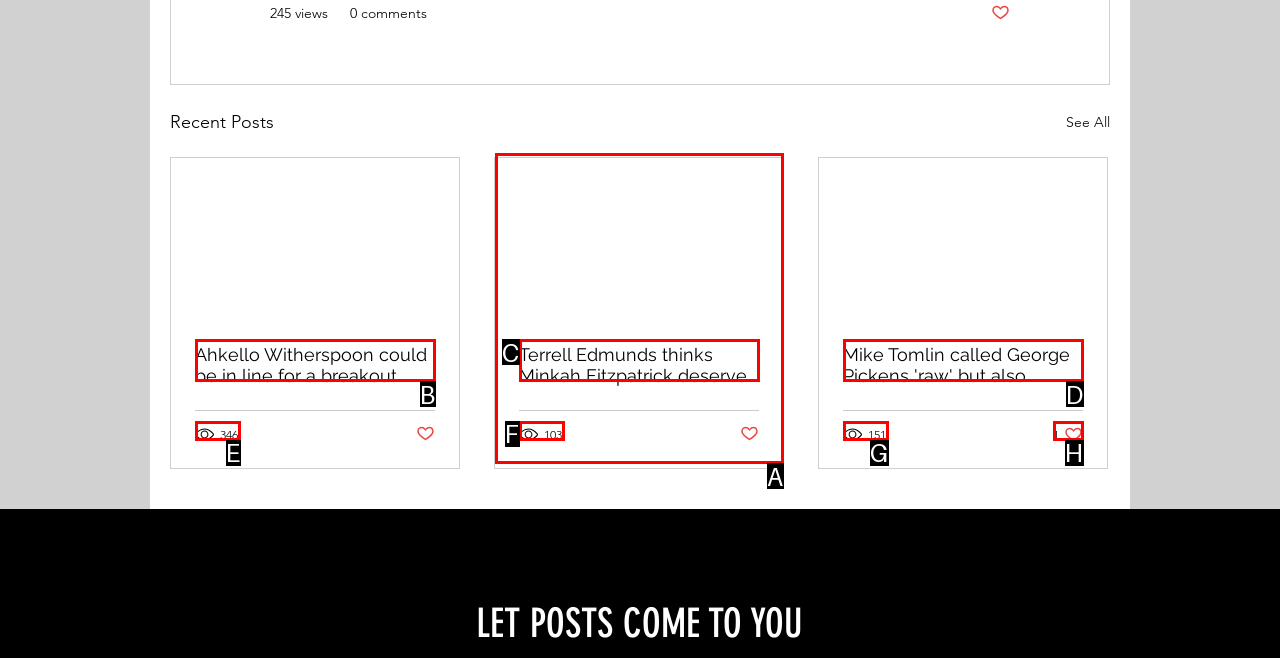Which option is described as follows: 151
Answer with the letter of the matching option directly.

G